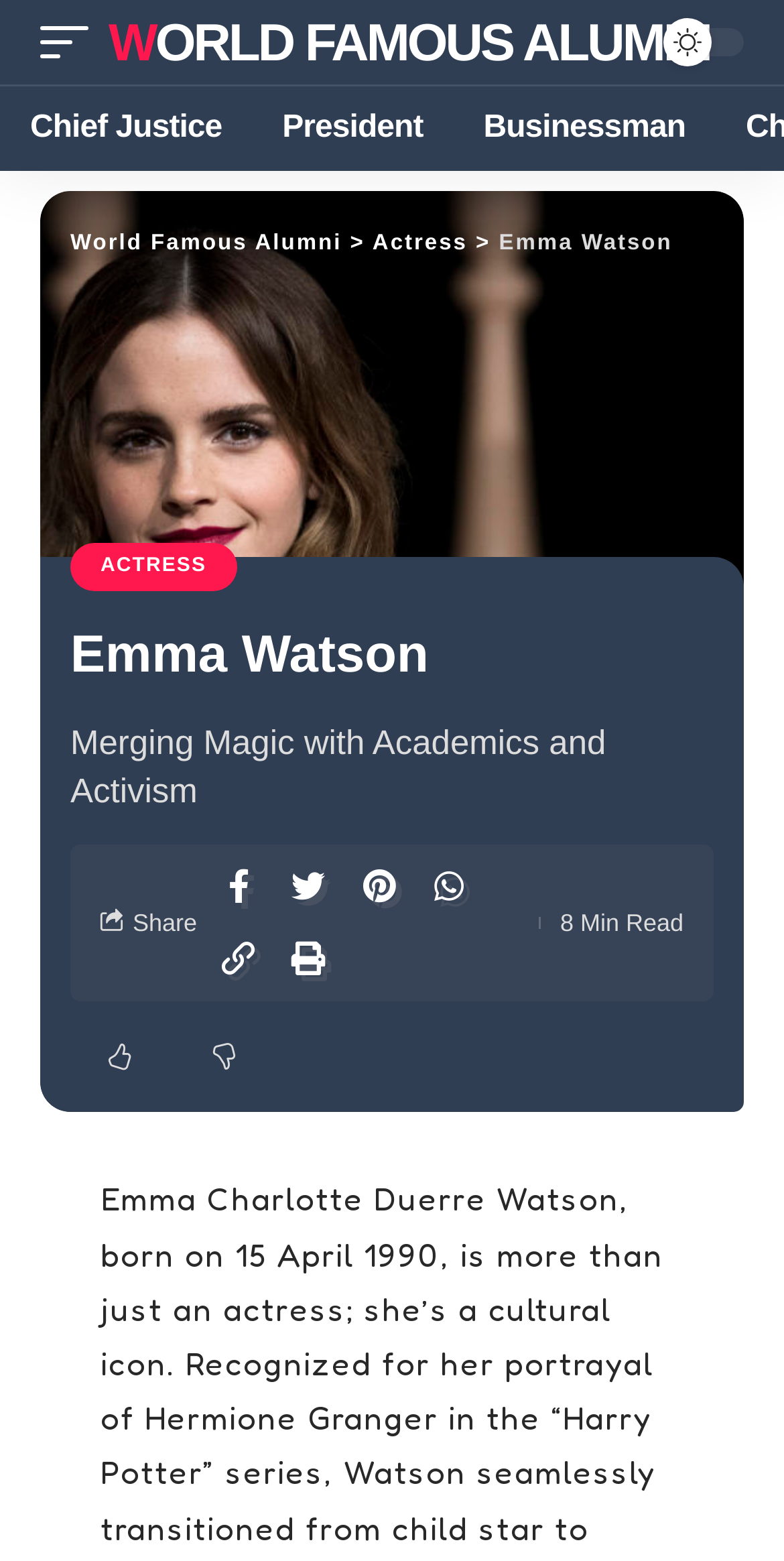Identify the bounding box coordinates of the specific part of the webpage to click to complete this instruction: "Click on the ACTRESS link".

[0.475, 0.148, 0.596, 0.164]